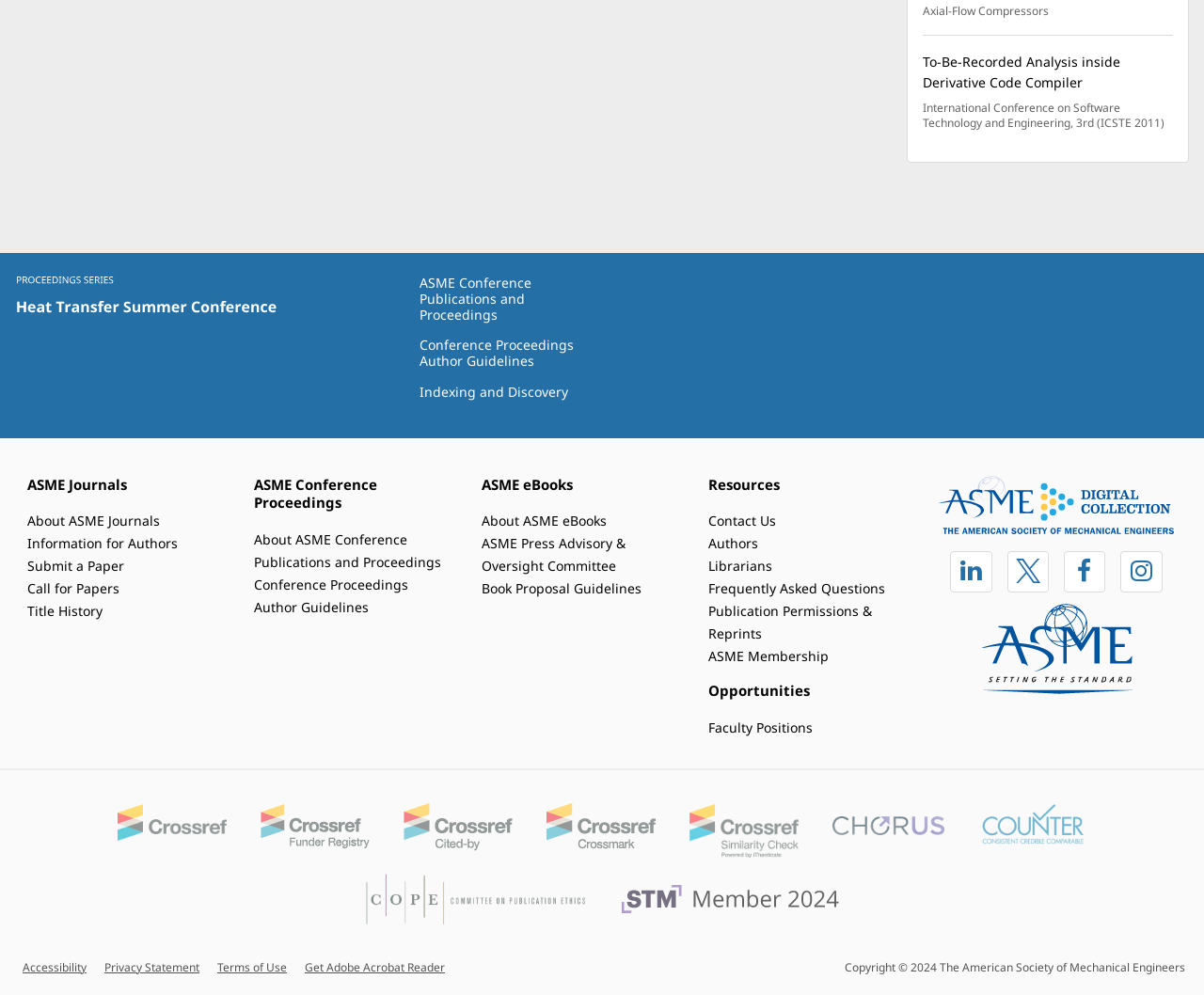Find and specify the bounding box coordinates that correspond to the clickable region for the instruction: "Click on ASME Journals".

[0.022, 0.478, 0.179, 0.497]